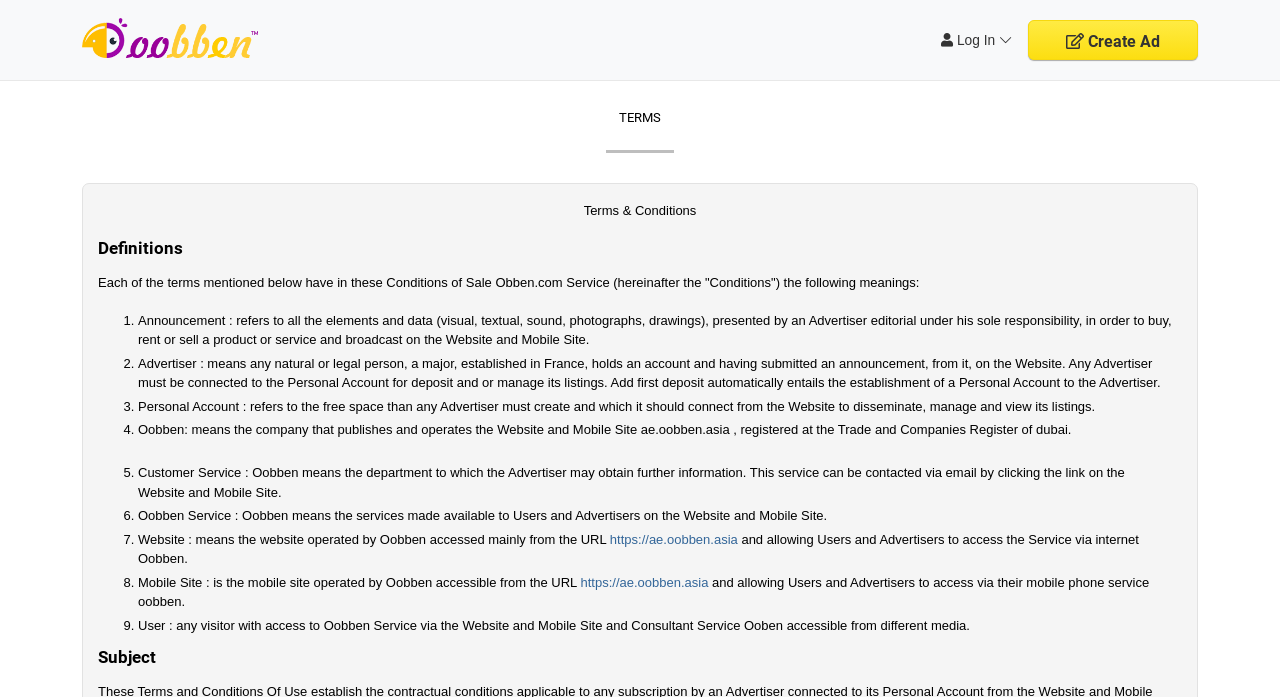Construct a comprehensive caption that outlines the webpage's structure and content.

The webpage is titled "Terms & Conditions - Oobben" and has a logo of "oobben" at the top left corner. Below the logo, there are two links, "Log In" and "Create Ad", positioned at the top right corner. 

The main content of the webpage is divided into sections, with headings "TERMS", "Terms & Conditions", "Definitions", and "Subject" in a hierarchical structure. 

Under the "Definitions" section, there is a paragraph of text explaining the meanings of terms used in the Conditions of Sale Obben.com Service. Below this paragraph, there is a list of definitions, each marked with a numbered list marker (1., 2., 3., etc.). The list items are arranged vertically, with each item consisting of a term and its corresponding definition. The terms include "Announcement", "Advertiser", "Personal Account", "Oobben", "Customer Service", "Oobben Service", "Website", "Mobile Site", and "User". 

There are also two links, "https://ae.oobben.asia", which appear in the definitions of "Website" and "Mobile Site". These links are positioned to the right of the corresponding text.